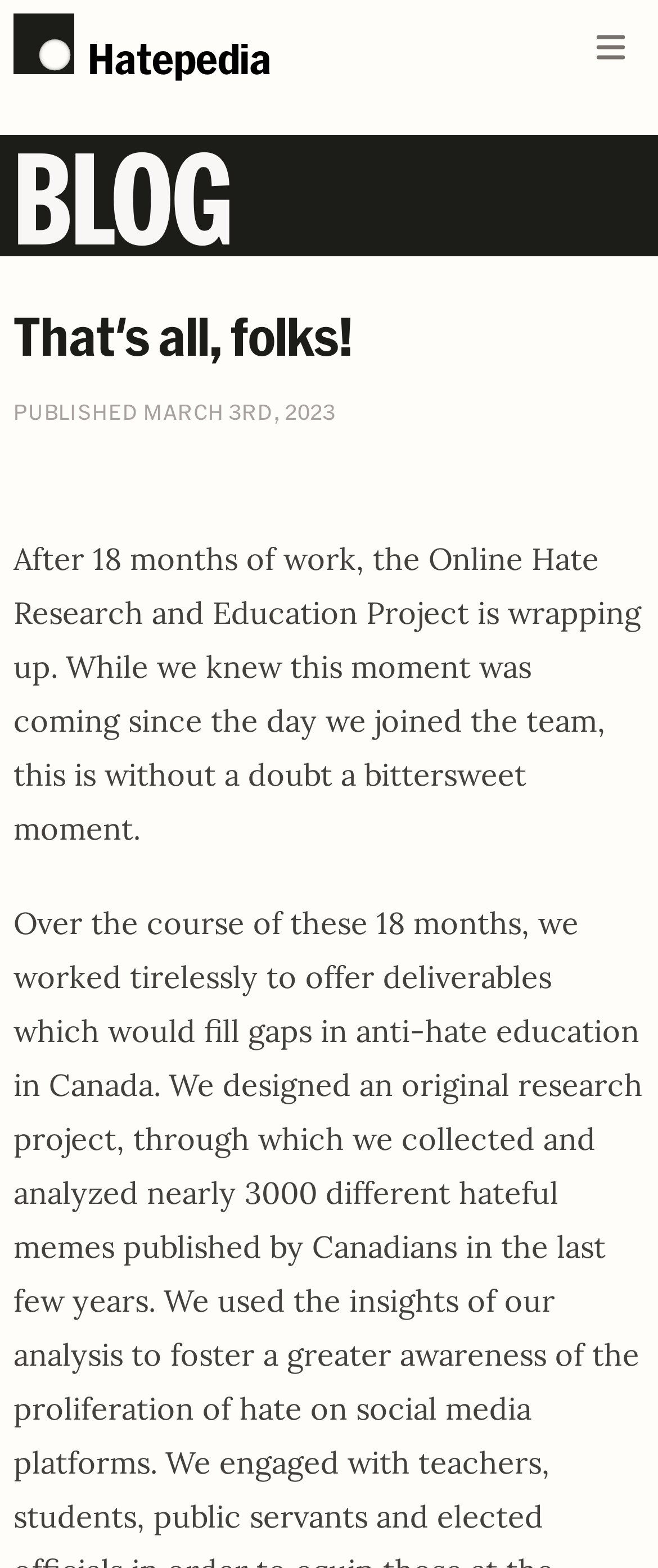Please determine the bounding box of the UI element that matches this description: Hatepedia. The coordinates should be given as (top-left x, top-left y, bottom-right x, bottom-right y), with all values between 0 and 1.

[0.021, 0.009, 0.433, 0.051]